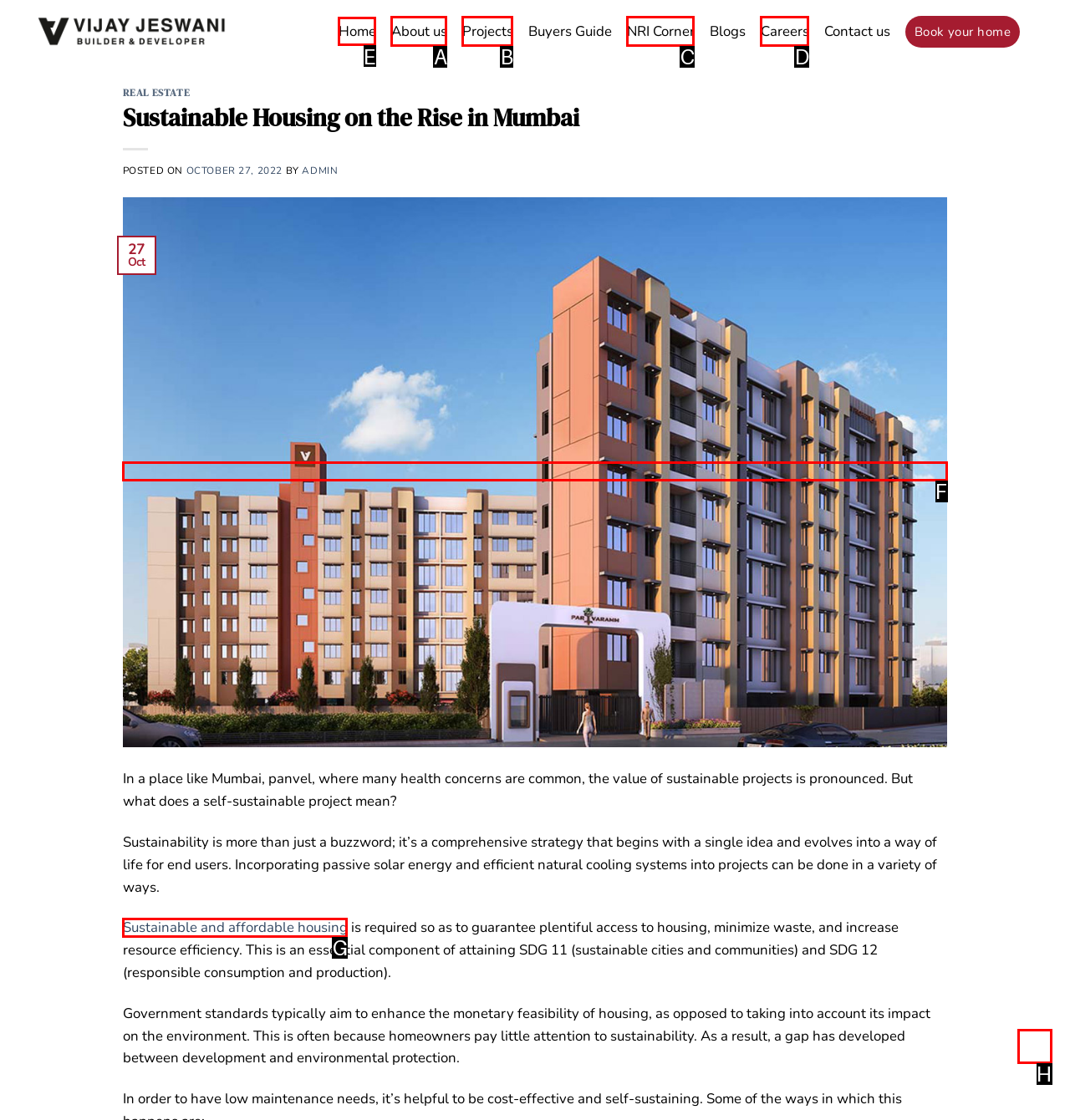Which choice should you pick to execute the task: Go to Home
Respond with the letter associated with the correct option only.

E